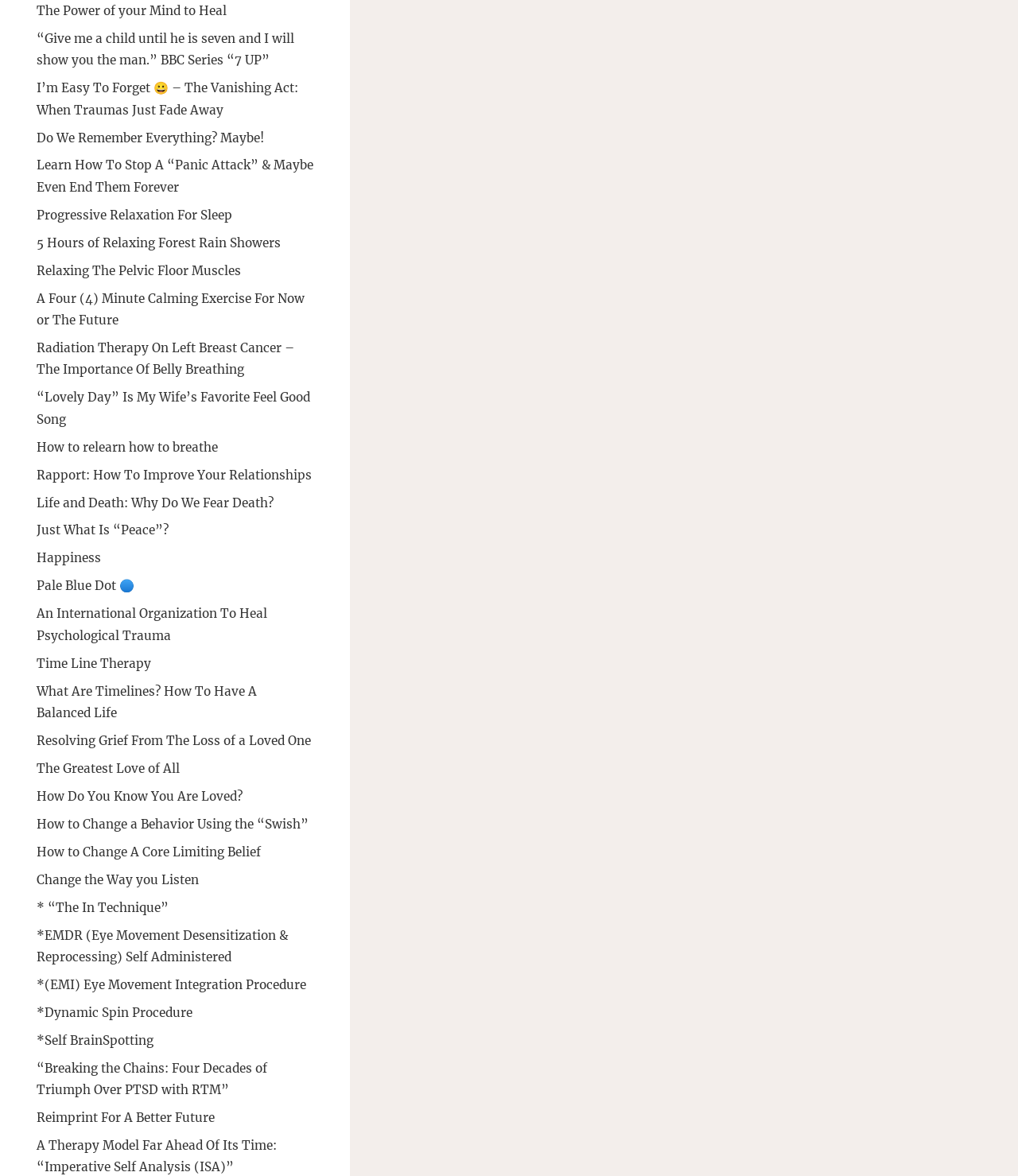What is the main topic of this webpage?
Please use the image to provide a one-word or short phrase answer.

Self improvement and mental health